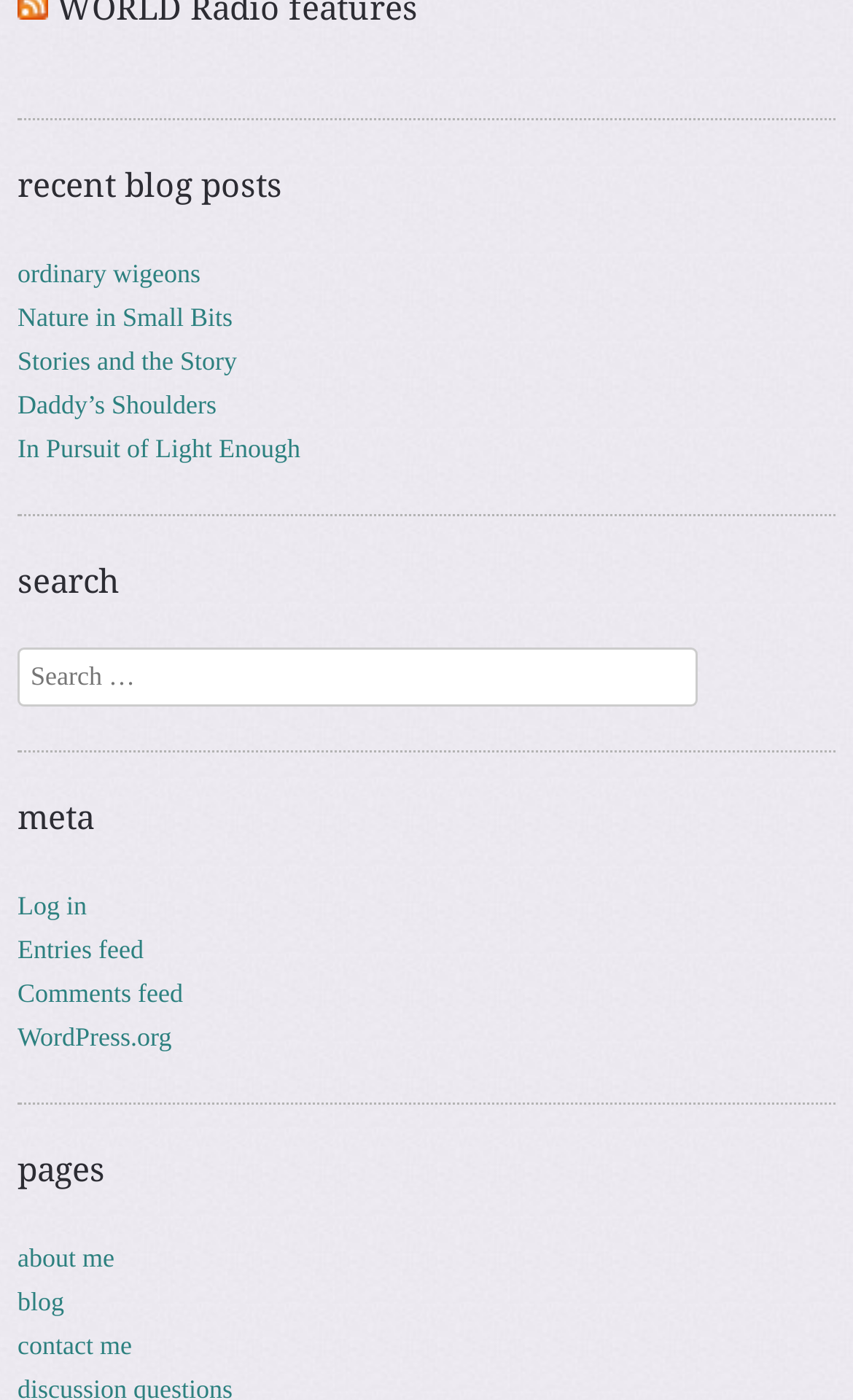Answer the question below with a single word or a brief phrase: 
What is the last link under the 'Pages' heading?

Contact me